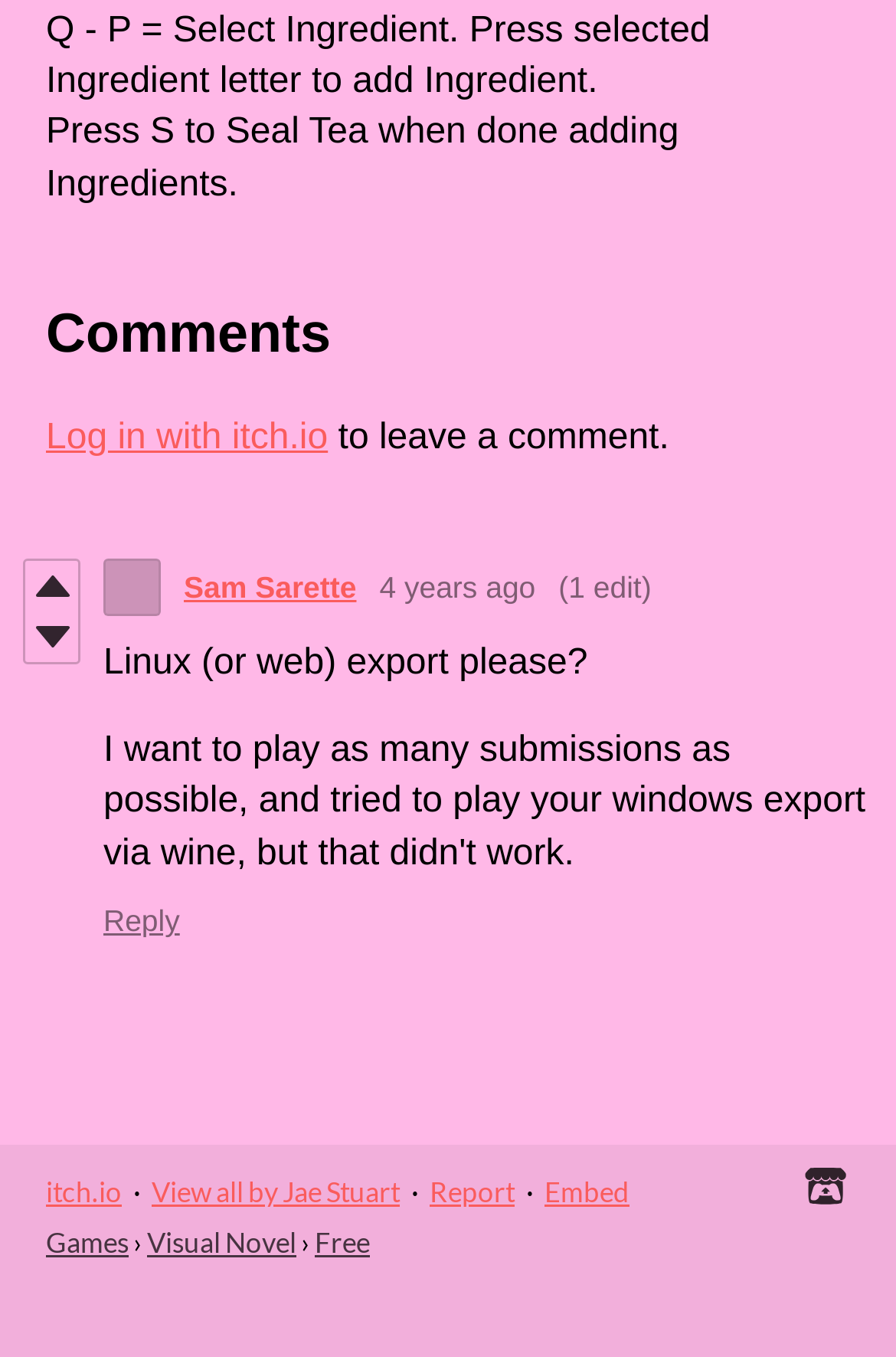Identify the bounding box coordinates of the section that should be clicked to achieve the task described: "Reply to the comment".

[0.115, 0.666, 0.201, 0.691]